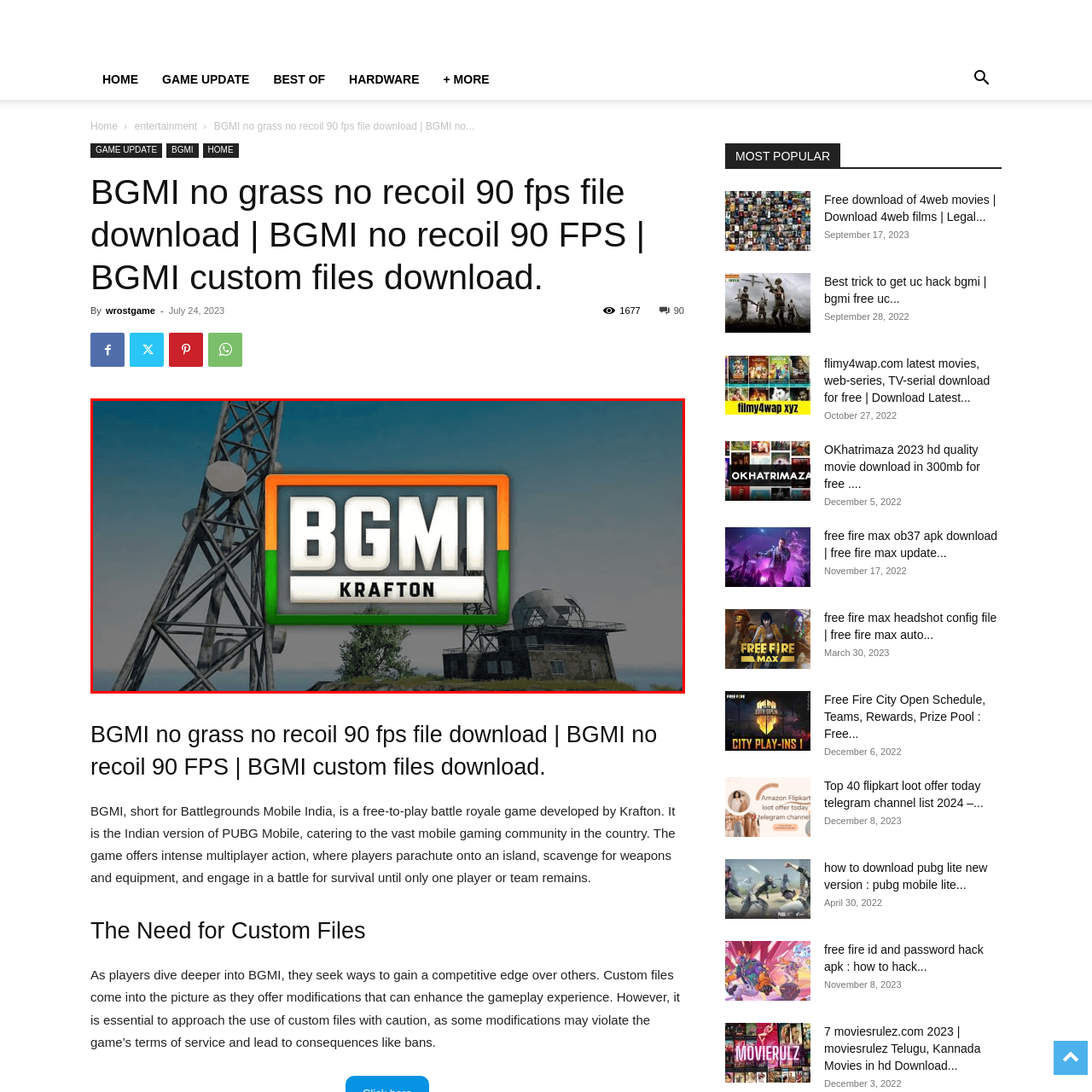Direct your attention to the segment of the image enclosed by the red boundary and answer the ensuing question in detail: What type of gameplay does BGMI offer?

According to the caption, BGMI is designed to cater to the mobile gaming community in India, offering intense battle royale gameplay, which implies that the game features a competitive multiplayer mode where players fight to be the last one standing.